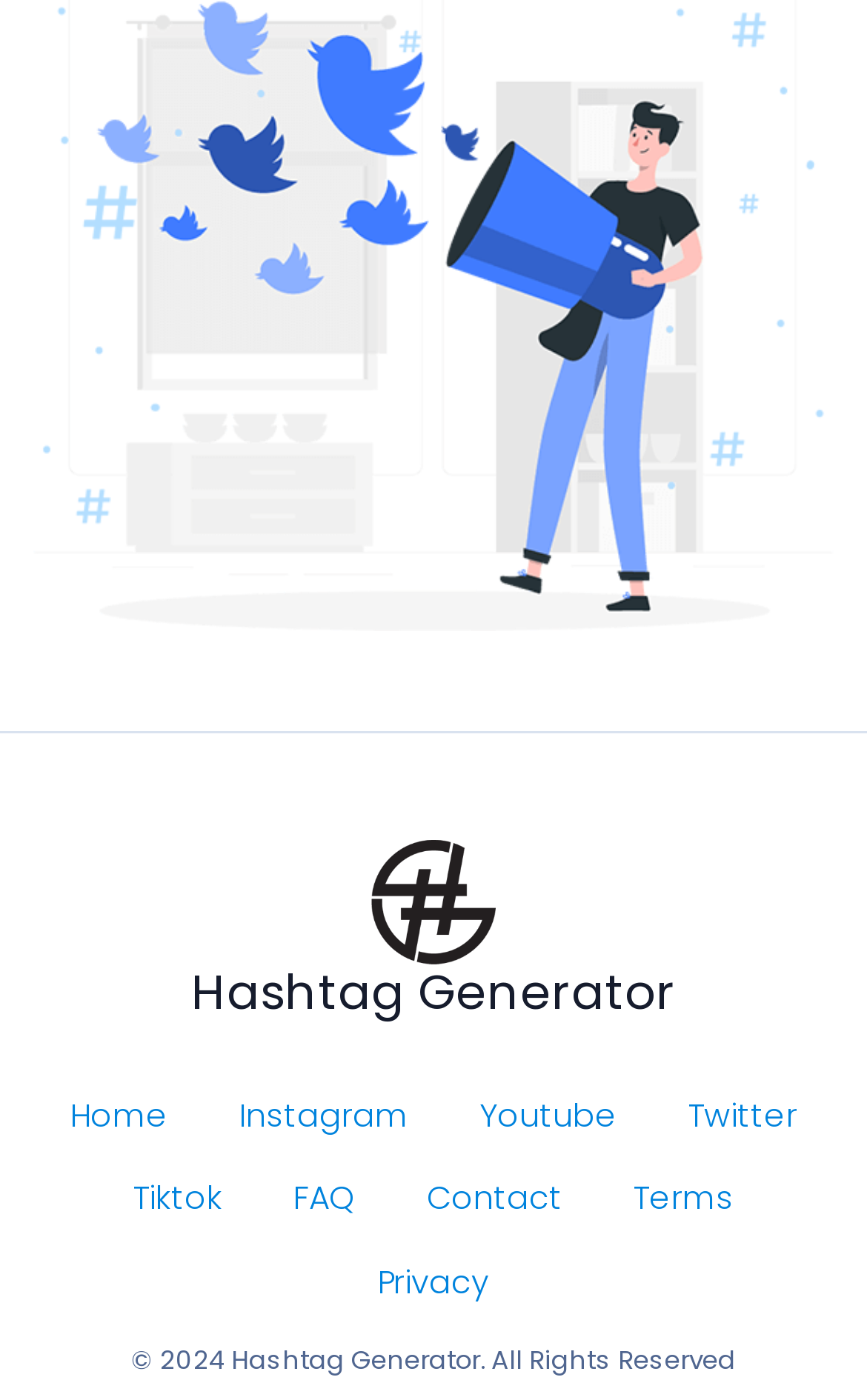Respond to the question below with a single word or phrase: What is the copyright year of the website?

2024